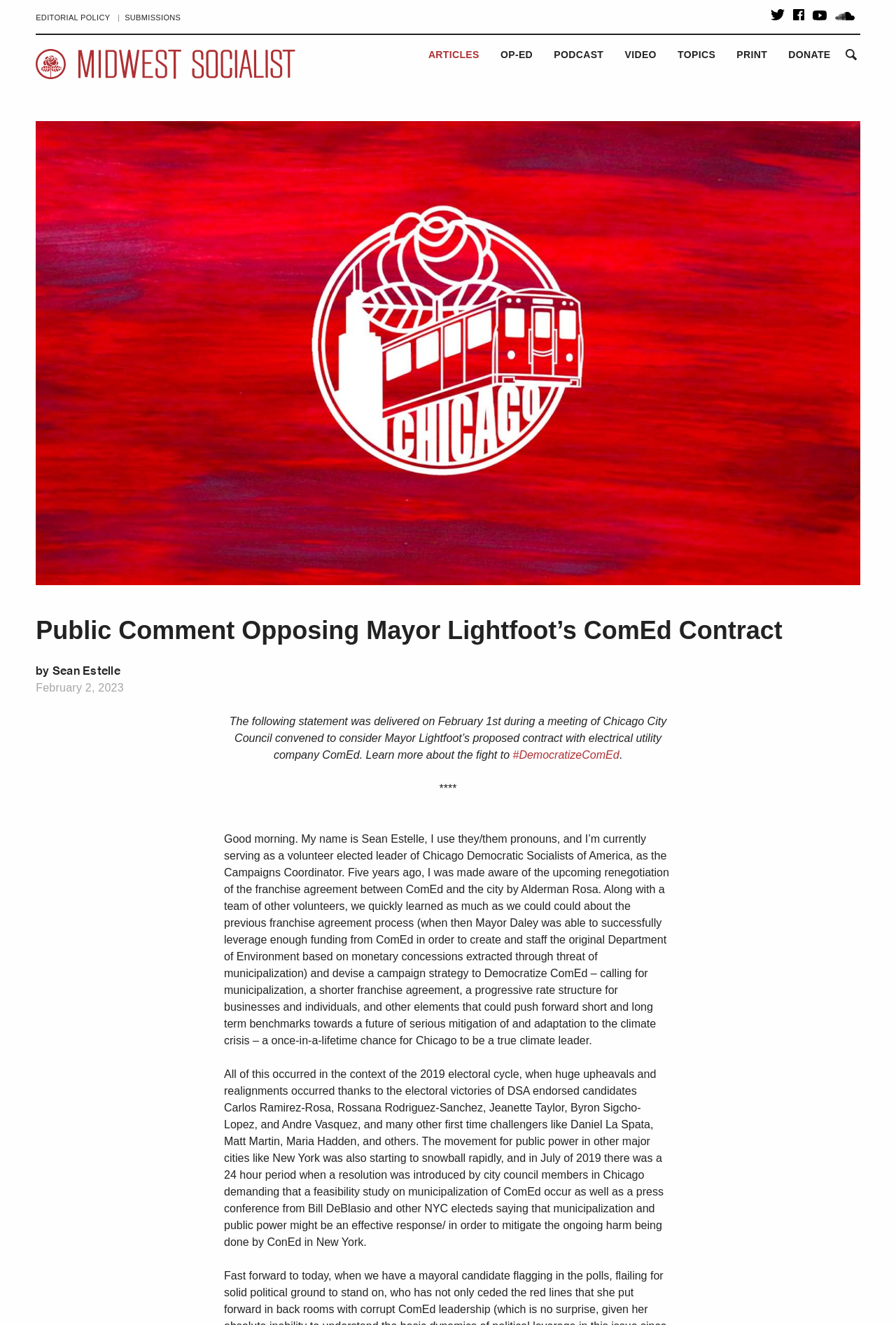Identify the bounding box coordinates of the region I need to click to complete this instruction: "Learn more about the fight to DemocratizeComEd".

[0.572, 0.565, 0.691, 0.574]